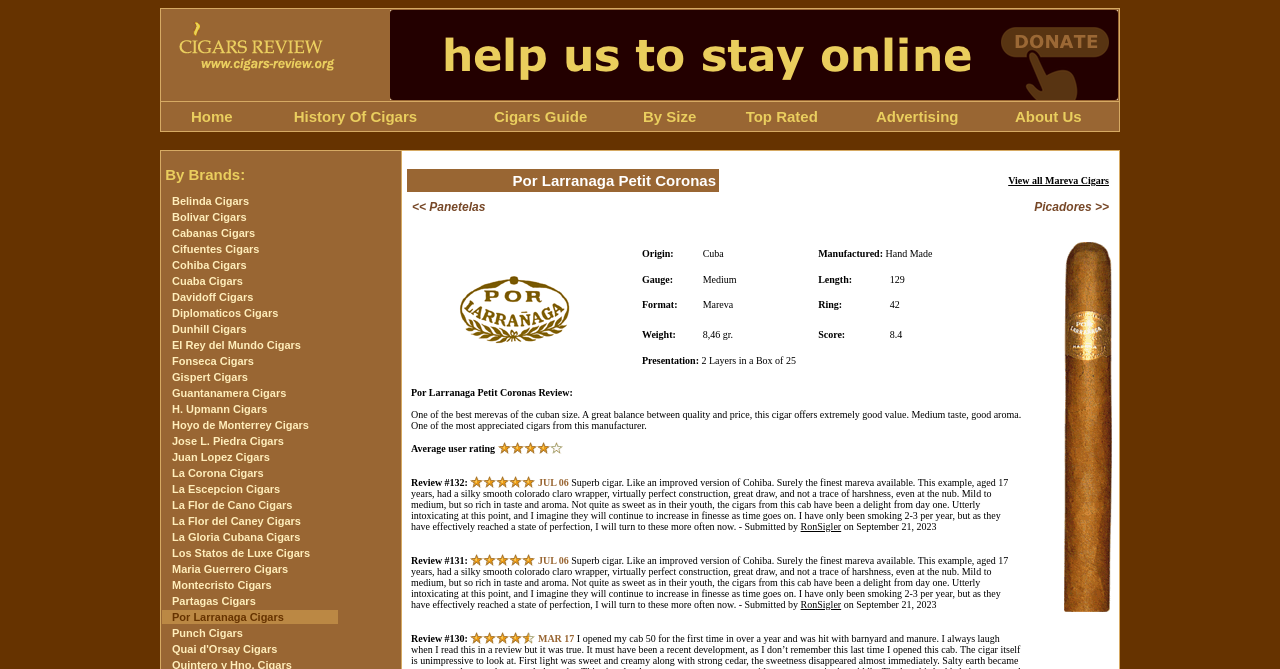Given the element description: "Advertising", predict the bounding box coordinates of this UI element. The coordinates must be four float numbers between 0 and 1, given as [left, top, right, bottom].

[0.684, 0.161, 0.749, 0.187]